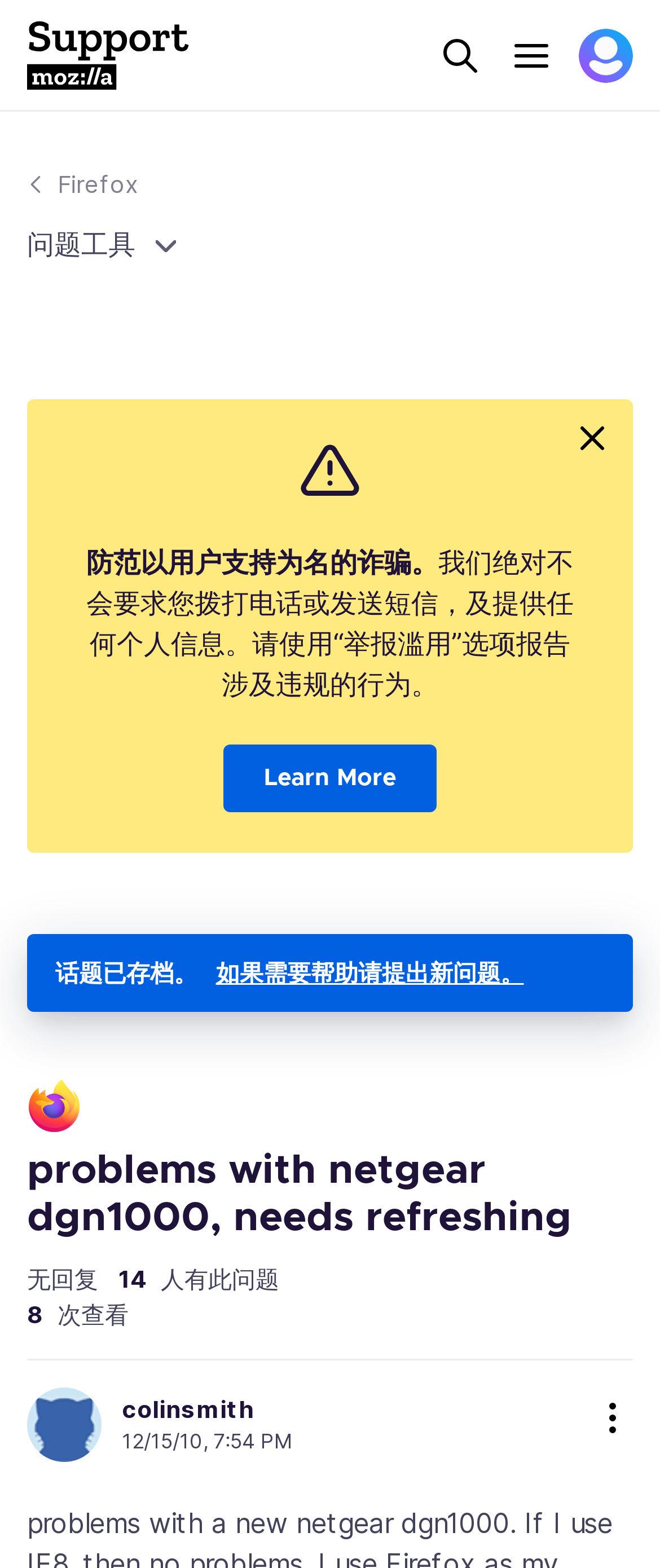Show the bounding box coordinates for the HTML element as described: "alt="Mozilla Support Logo"".

[0.041, 0.013, 0.287, 0.057]